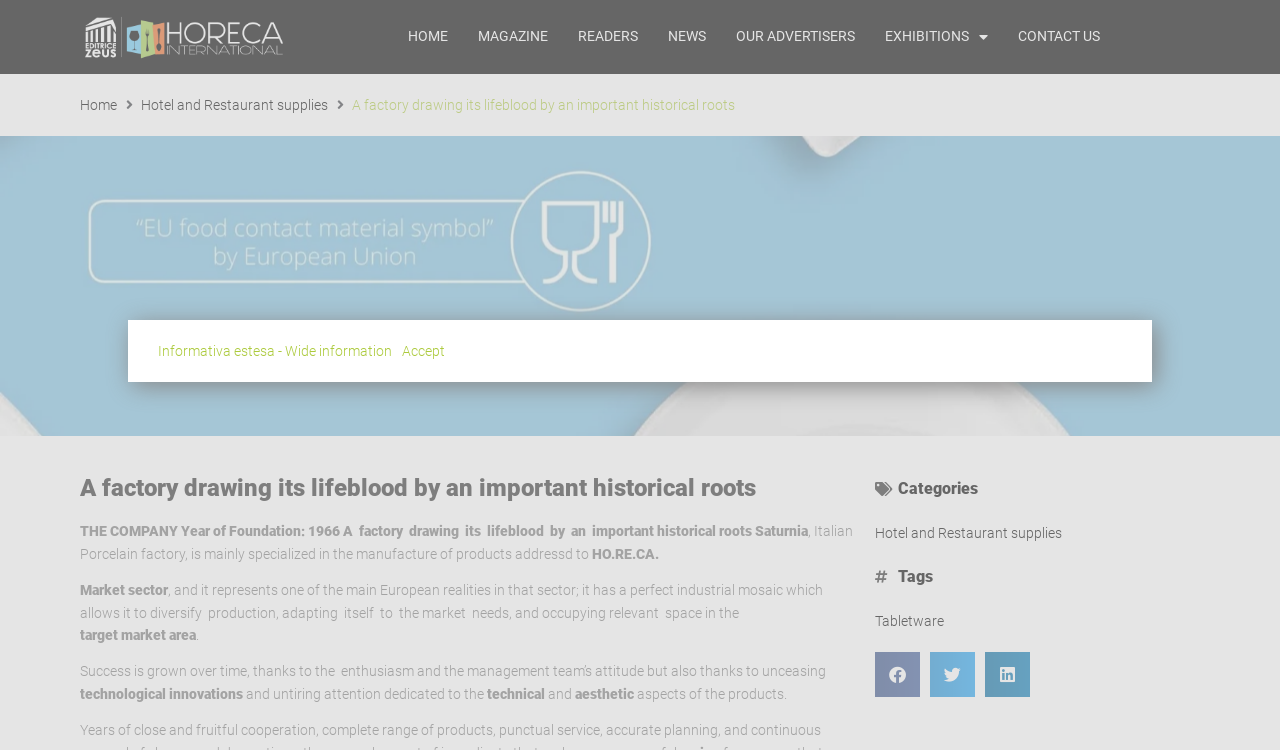Please give a one-word or short phrase response to the following question: 
What is the market sector that Saturnia operates in?

HO.RE.CA.